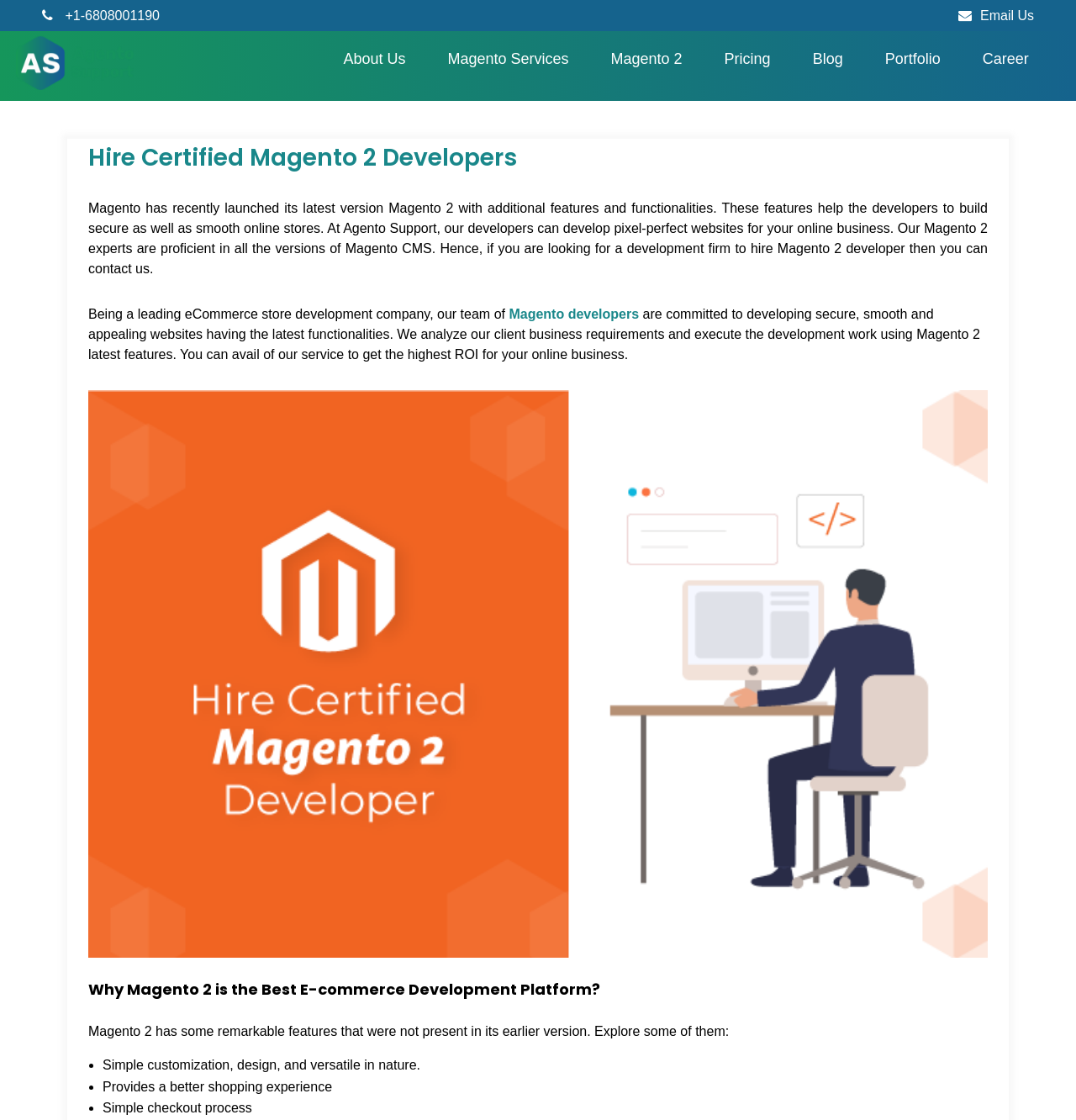Can you specify the bounding box coordinates for the region that should be clicked to fulfill this instruction: "Learn about Magento Services".

[0.404, 0.034, 0.54, 0.071]